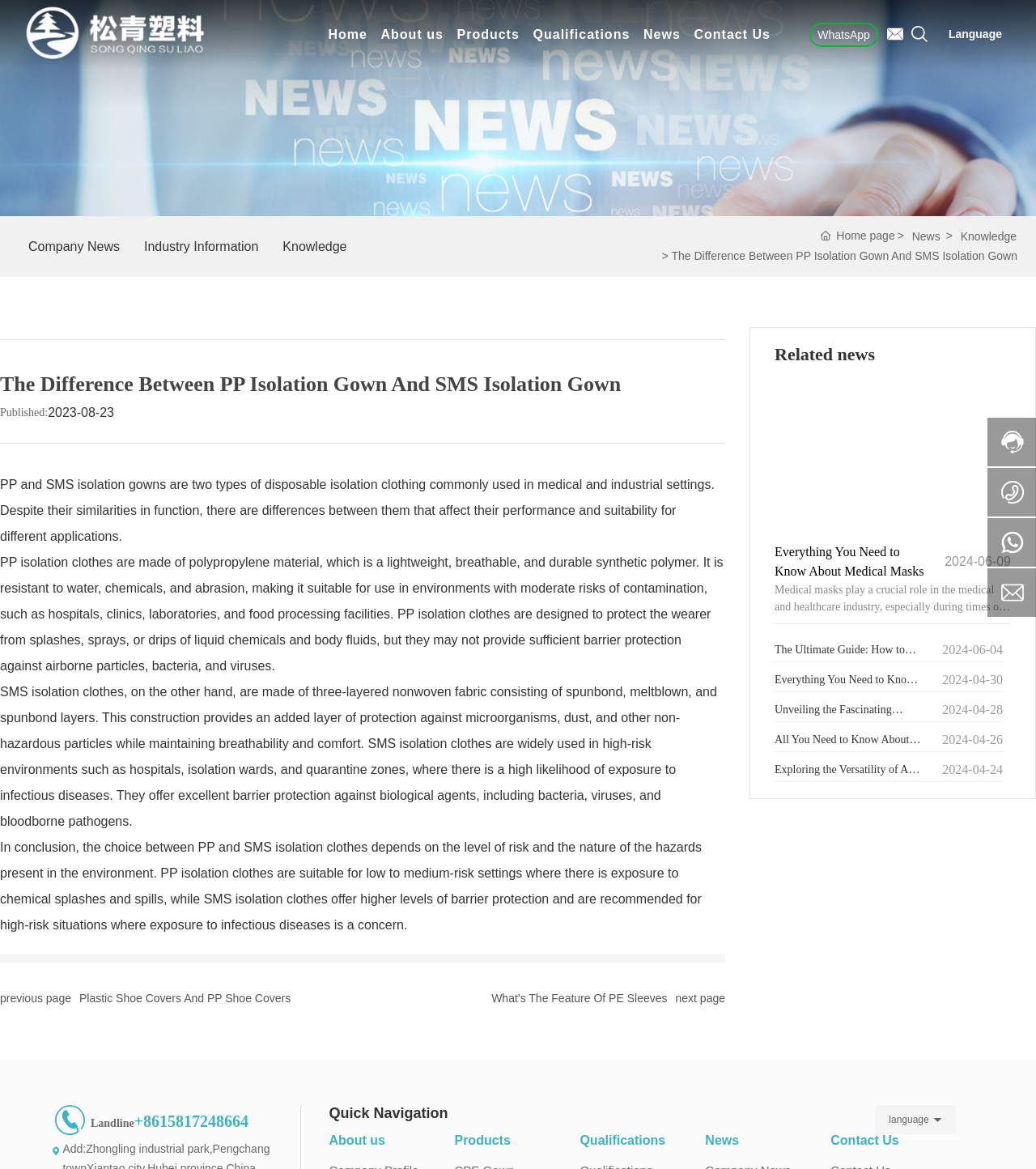What languages are available on this webpage?
Using the image as a reference, give an elaborate response to the question.

I found that this webpage is available in multiple languages by looking at the language selection dropdown at the bottom of the webpage, which includes English, Русский, Español, 日本語, 한국어, and العربية.